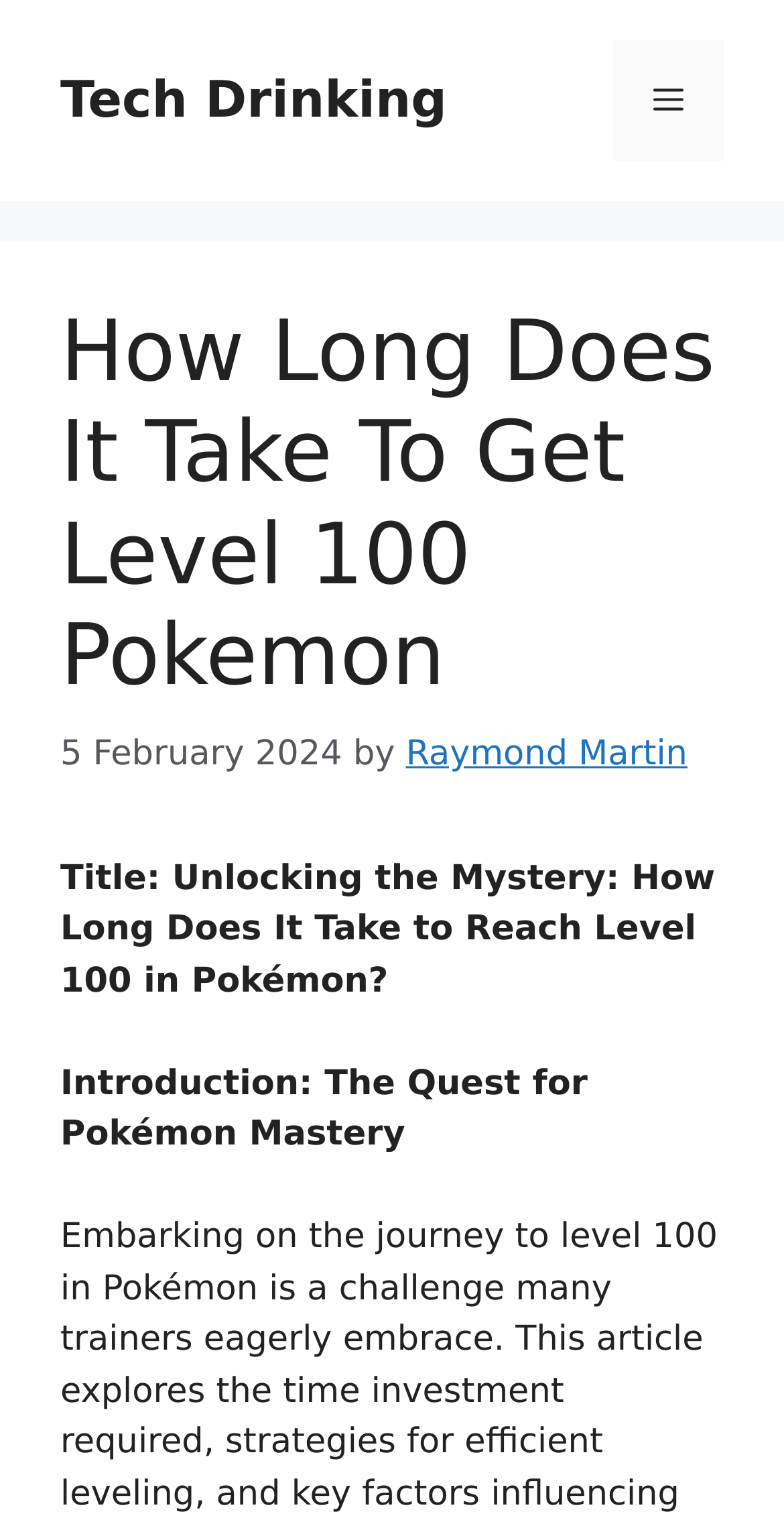Describe every aspect of the webpage comprehensively.

The webpage is about Pokémon, specifically discussing how long it takes to reach level 100. At the top of the page, there is a banner with the site's name, accompanied by a link to "Tech Drinking" on the left and a mobile toggle button on the right. Below the banner, there is a header section that spans the entire width of the page. 

In the header section, there is a prominent heading that reads "How Long Does It Take To Get Level 100 Pokemon". Directly below the heading, there is a timestamp indicating that the article was published on "5 February 2024". The author's name, "Raymond Martin", is mentioned alongside the timestamp. 

Further down, there is a title that summarizes the content of the article, "Unlocking the Mystery: How Long Does It Take to Reach Level 100 in Pokémon?". Below the title, there is an introductory paragraph that begins with "Introduction: The Quest for Pokémon Mastery".